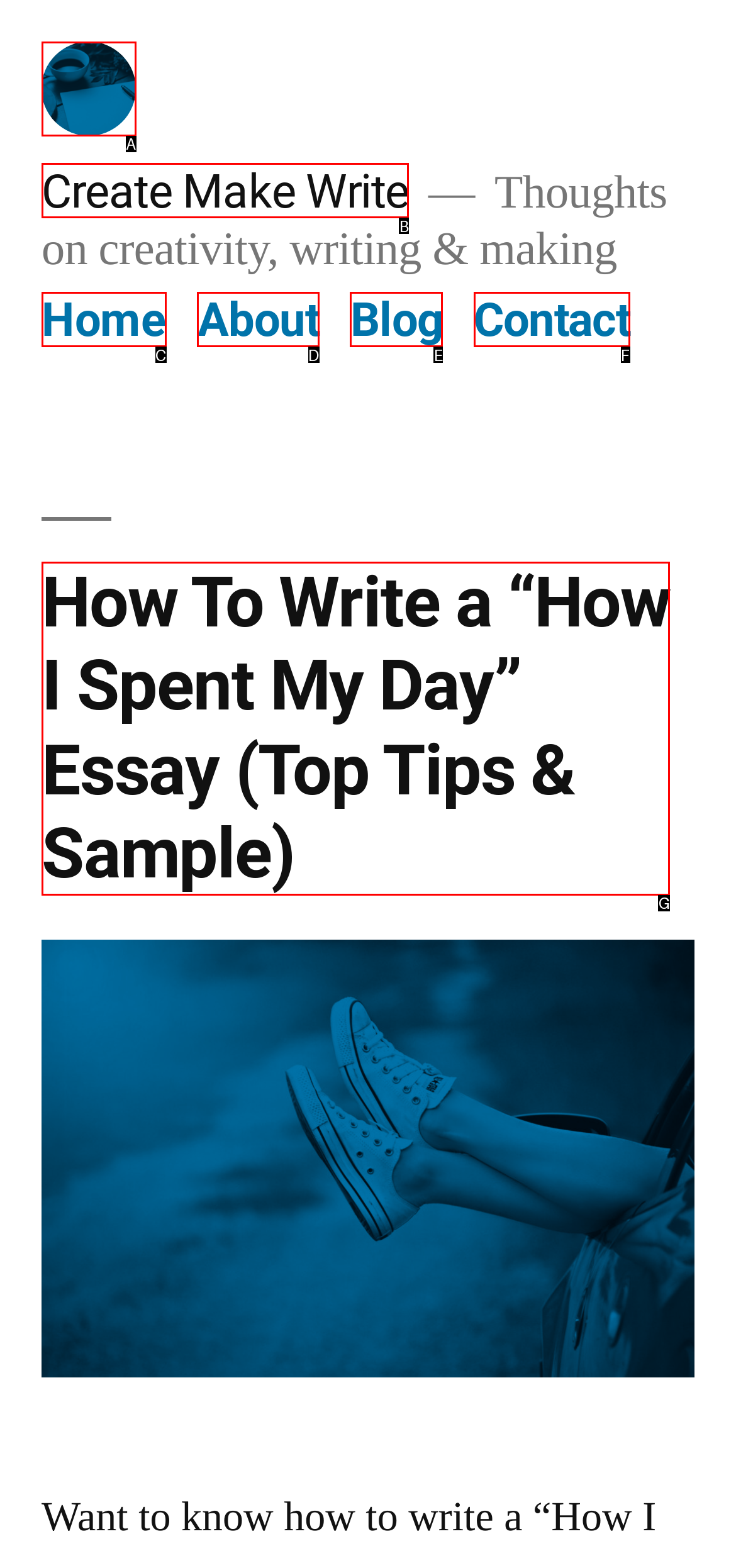Based on the element description: alt="Create Make Write", choose the best matching option. Provide the letter of the option directly.

A